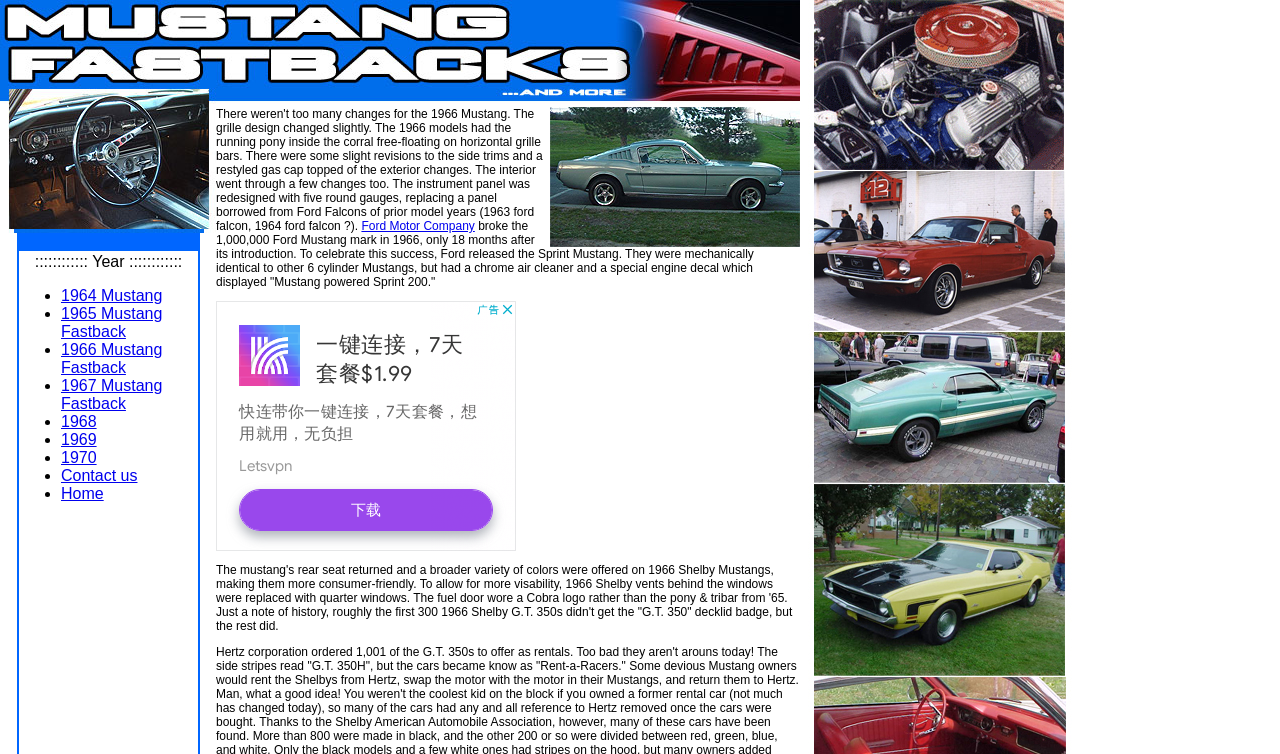What is the link above '1965 Mustang Fastback'?
Examine the webpage screenshot and provide an in-depth answer to the question.

I found this answer by looking at the links in the region [0.169, 0.0, 0.625, 0.142] and finding the link '1964 Mustang' above the link '1965 Mustang Fastback'.